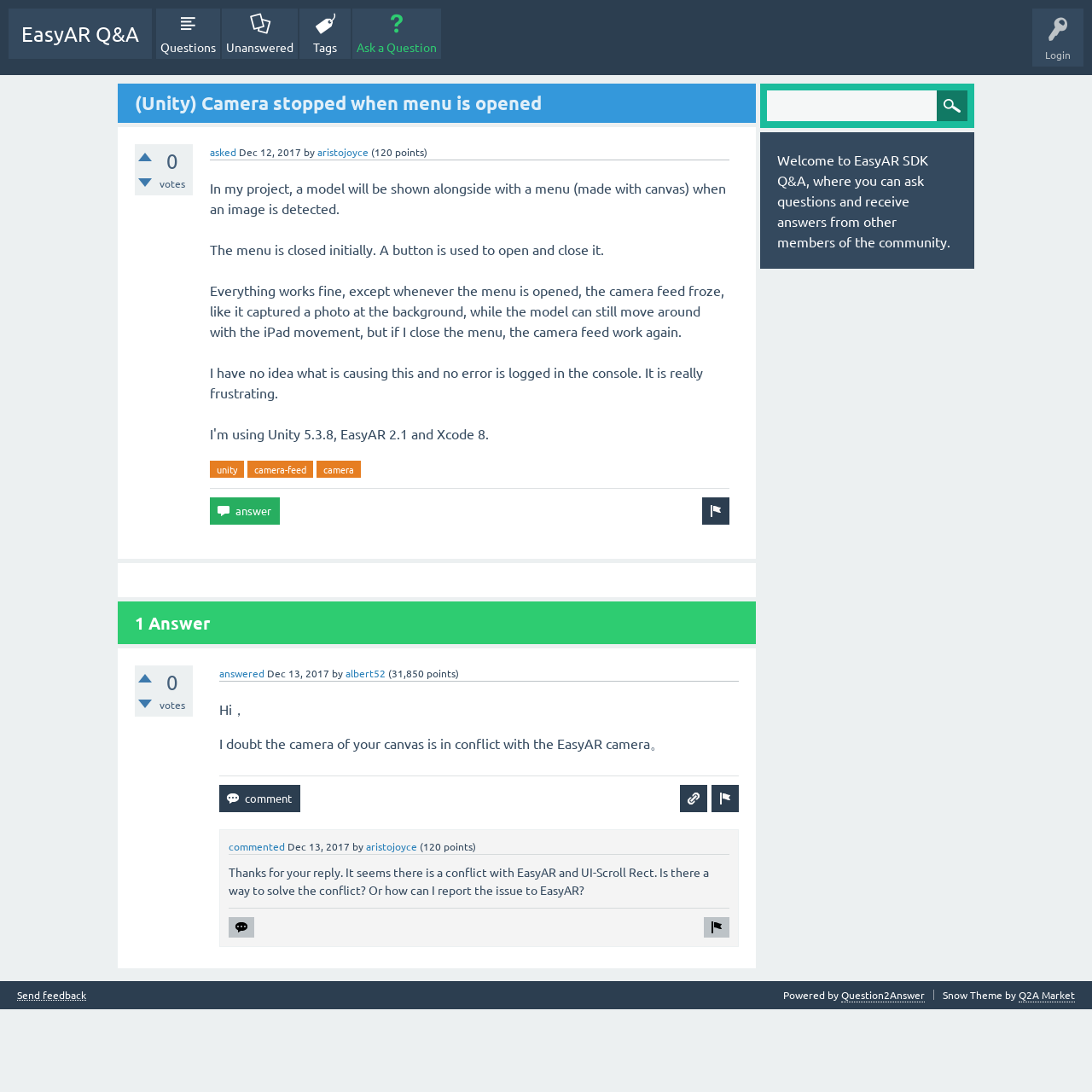Please find the bounding box coordinates of the element that must be clicked to perform the given instruction: "Search for a question". The coordinates should be four float numbers from 0 to 1, i.e., [left, top, right, bottom].

[0.702, 0.082, 0.886, 0.111]